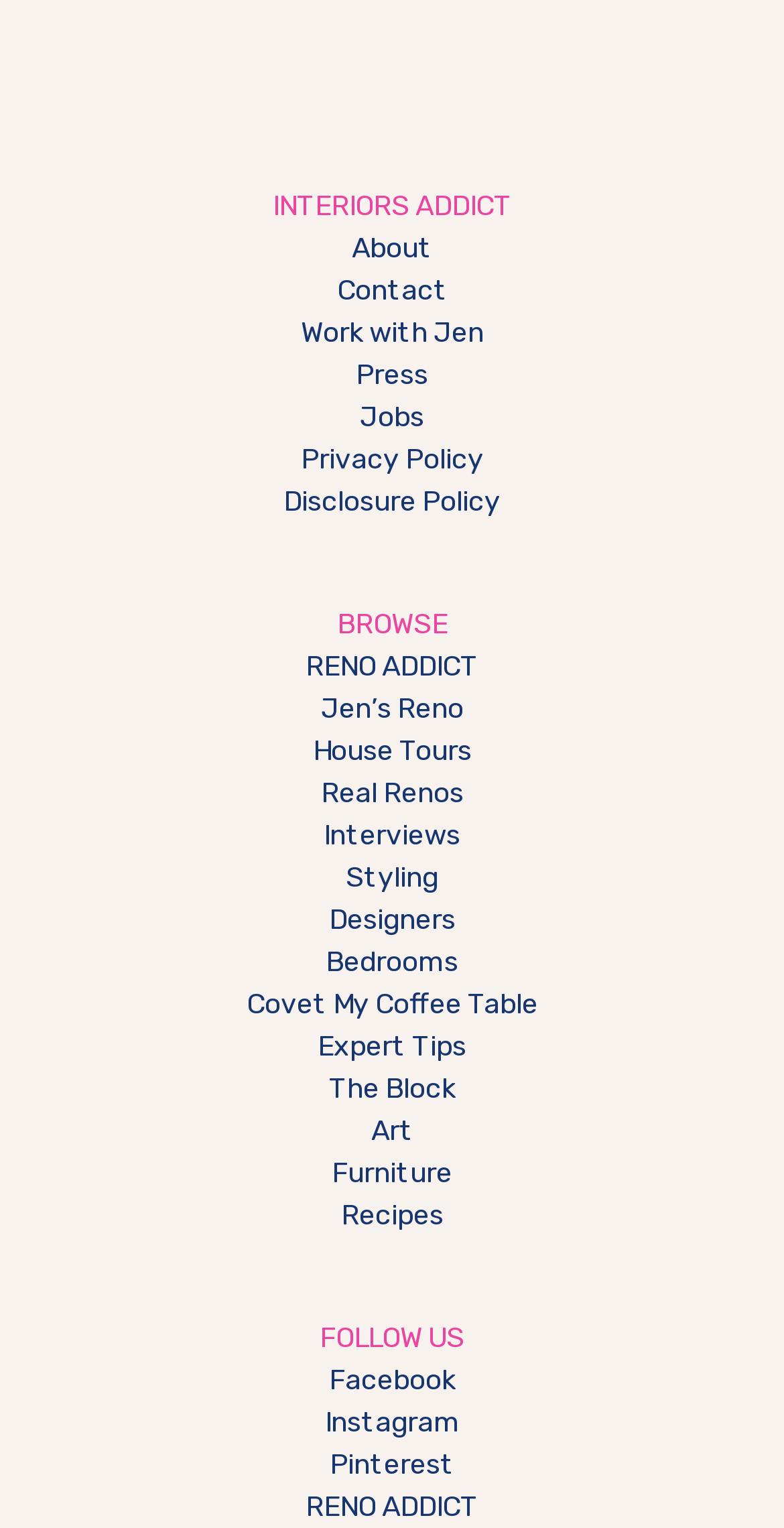Can you look at the image and give a comprehensive answer to the question:
What is the name of the person associated with the website?

The link 'Work with Jen' in the navigation element 'Interiors Addict' suggests that Jen is the person associated with the website, possibly the owner or creator.